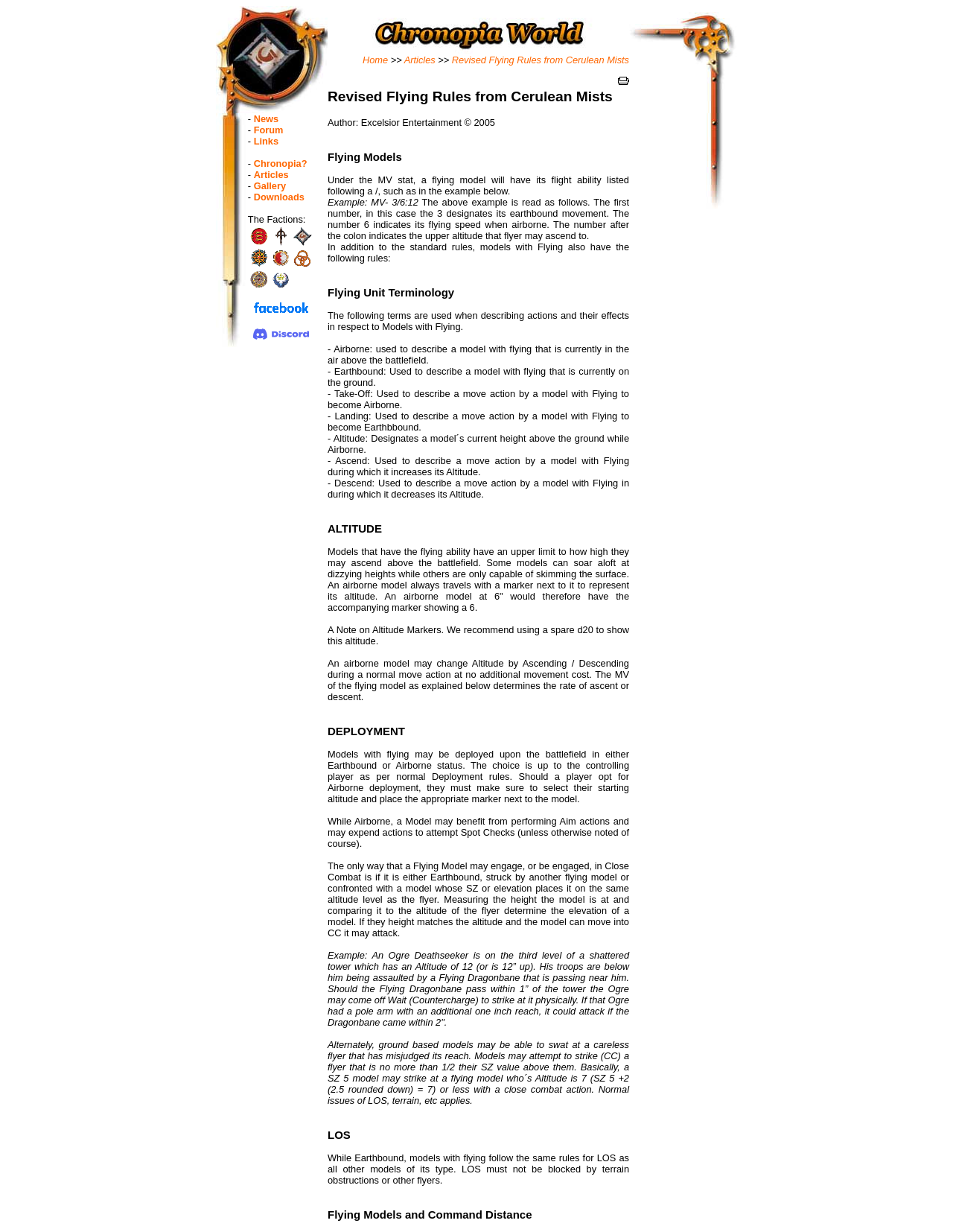What is the link at the top-right corner of the page?
Based on the image, provide your answer in one word or phrase.

back to startsite